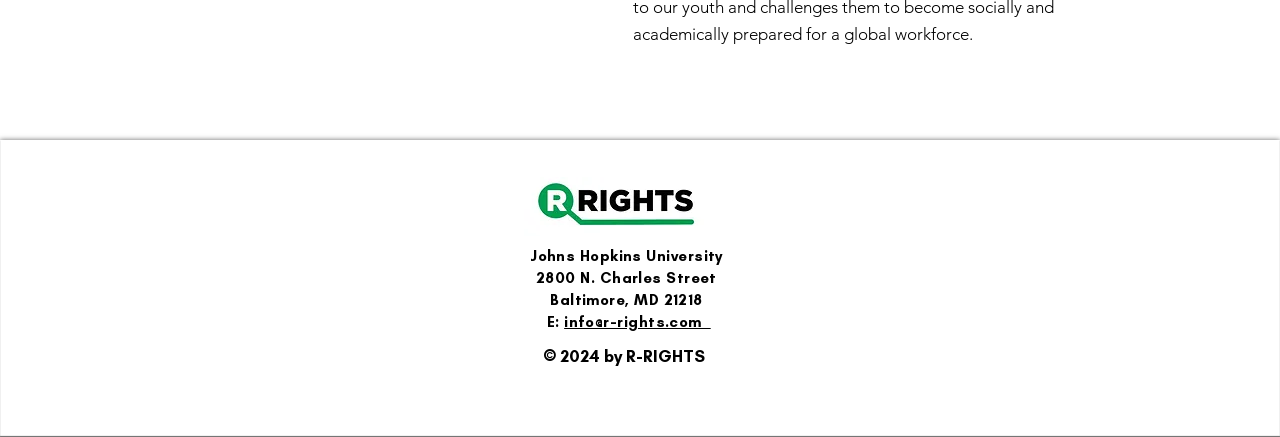What is the street address?
Utilize the information in the image to give a detailed answer to the question.

The street address can be found in the top section of the webpage, where the address and contact information are provided. The text '2800 N. Charles Street' is displayed, indicating that it is the street address.